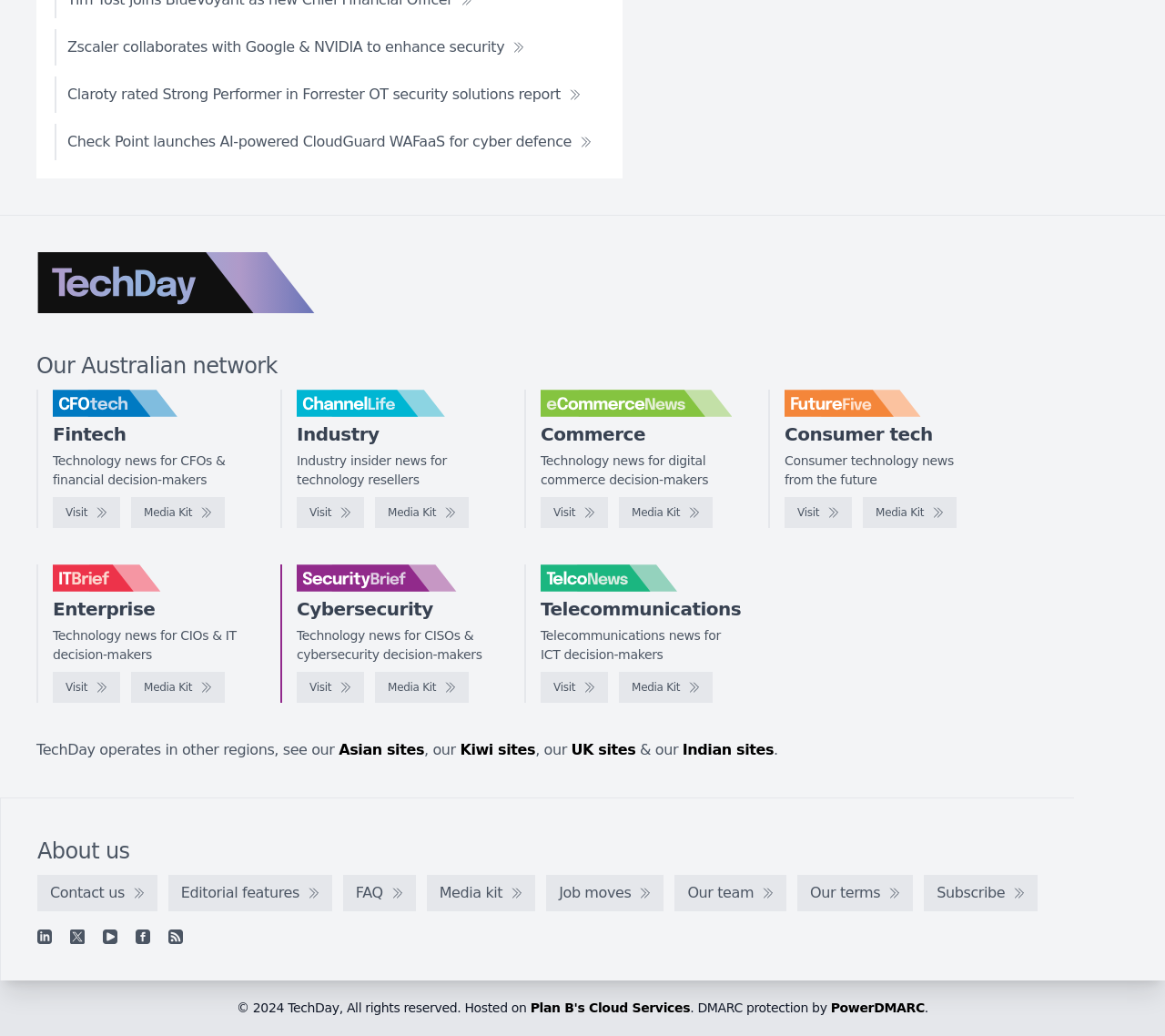Please answer the following question using a single word or phrase: 
How many logos are displayed on the page?

7